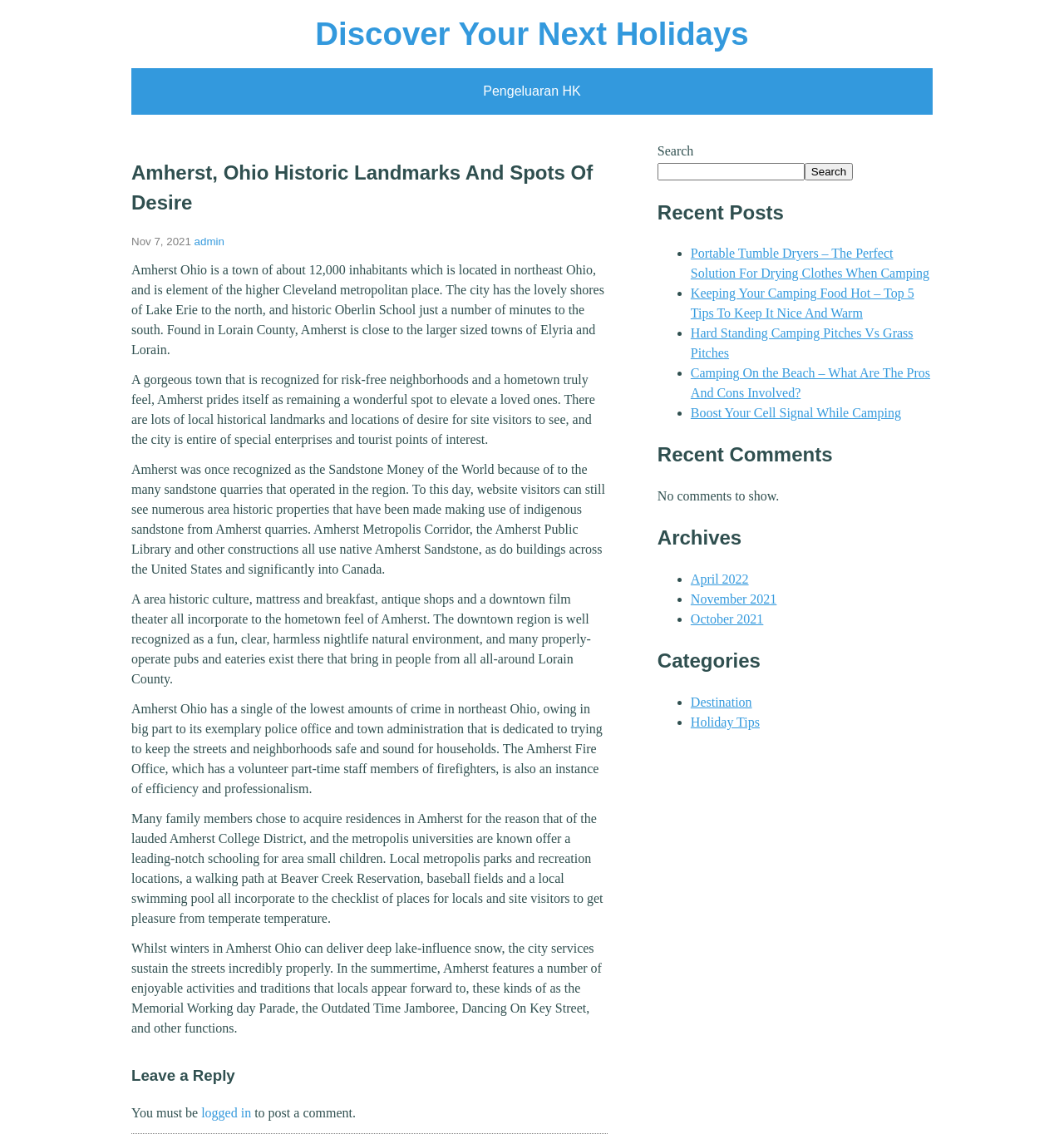Identify the bounding box coordinates of the clickable region required to complete the instruction: "Subscribe to receive love letters from Monika". The coordinates should be given as four float numbers within the range of 0 and 1, i.e., [left, top, right, bottom].

None